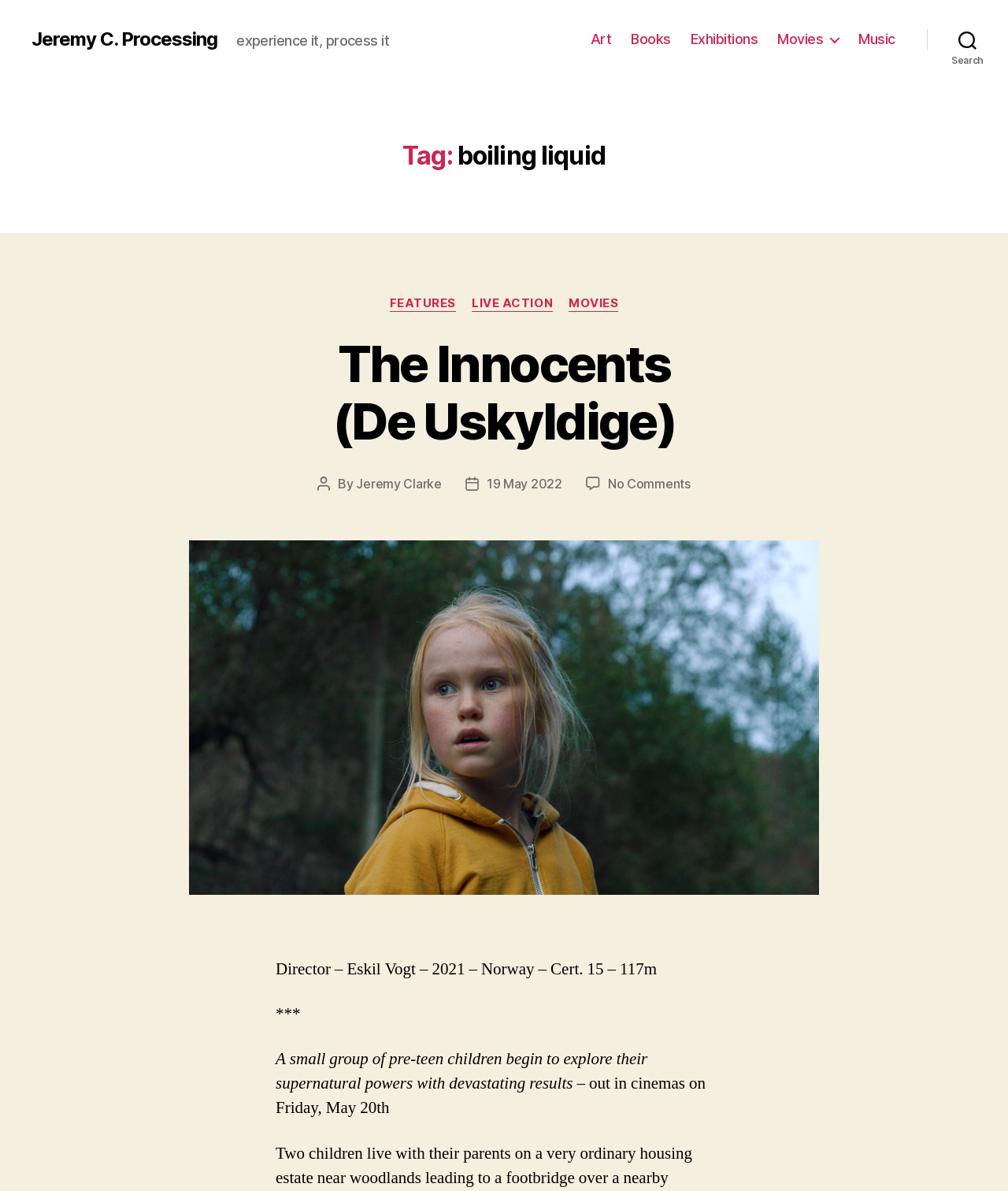Please determine and provide the text content of the webpage's heading.

Tag: boiling liquid